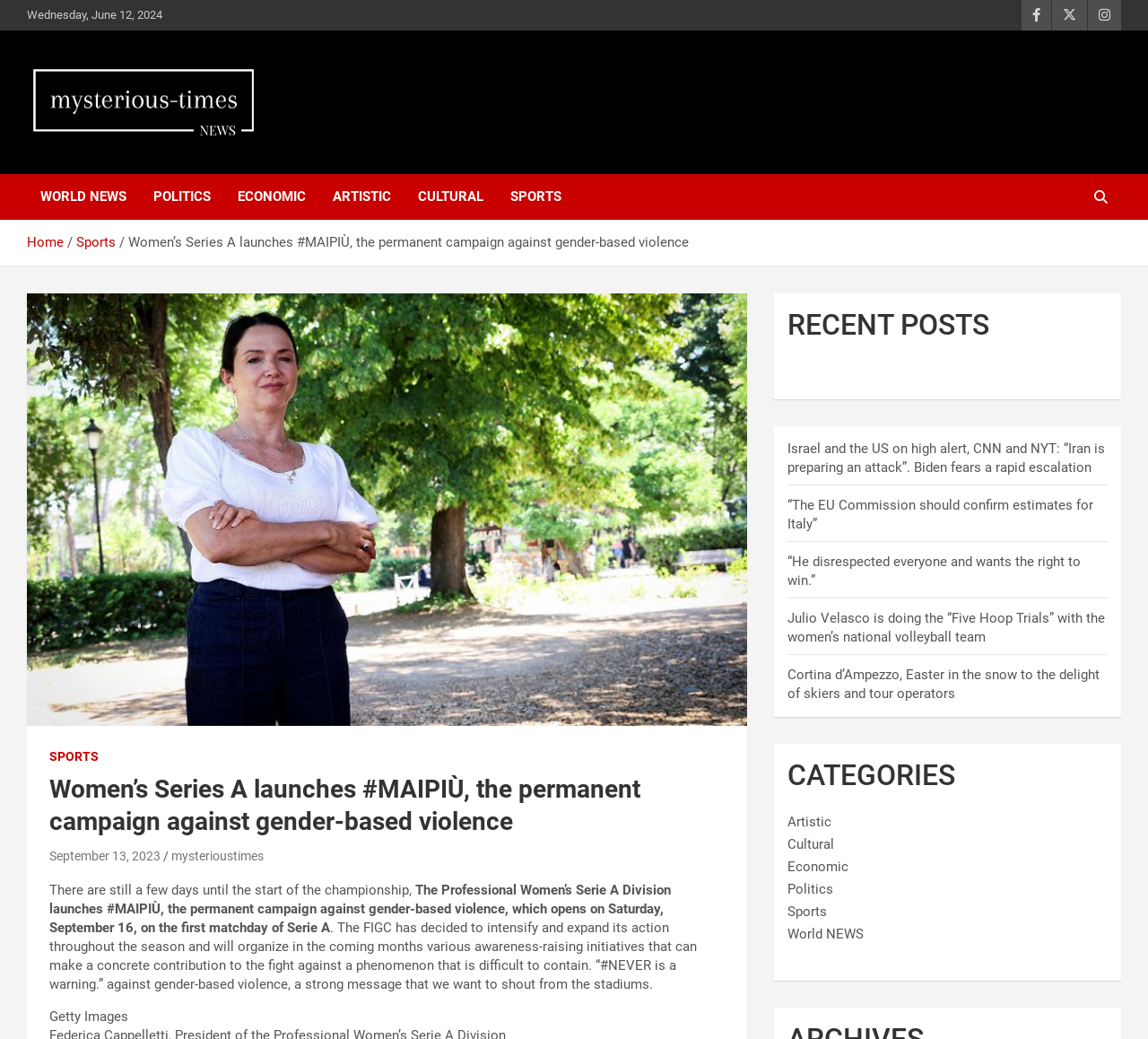Answer this question using a single word or a brief phrase:
What is the name of the news organization?

Mysterioustimes